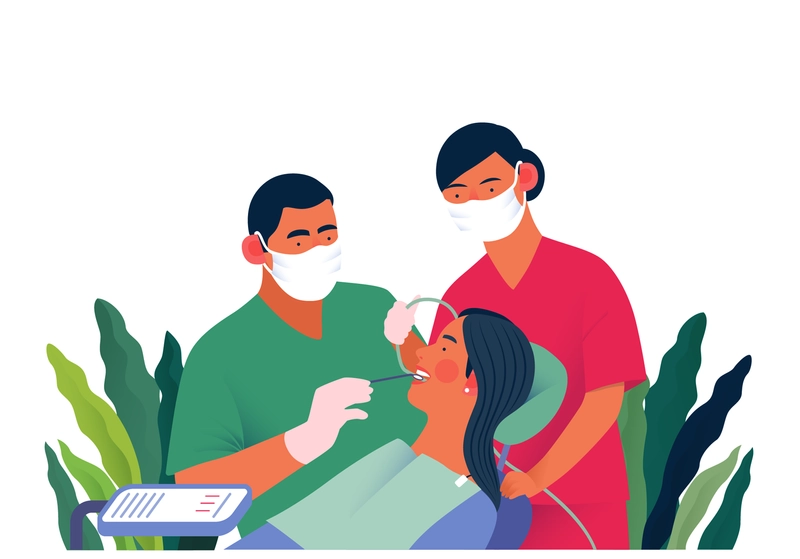Convey a rich and detailed description of the image.

The image showcases a dental office scene where a patient is receiving care. The patient is seated comfortably in a dental chair, appearing relaxed, with a gentle smile as they undergo a dental procedure. Two dental professionals are attending to the patient: one is a male dentist dressed in a green scrubs and white gloves, holding dental instruments, while a female dental assistant, attired in a bright red scrub, stands beside him, assisting with the procedure. Both staff members are wearing face masks, emphasizing the commitment to hygiene and patient safety in a modern dental practice. The background is adorned with leafy plants, adding a calming touch to the clinical environment, and hints at the office being open on Saturdays, making dental care accessible for patients during their busy week. This illustration captures the essence of a patient-friendly dental experience, highlighting the dedication of the dental team to provide comfortable and efficient care.